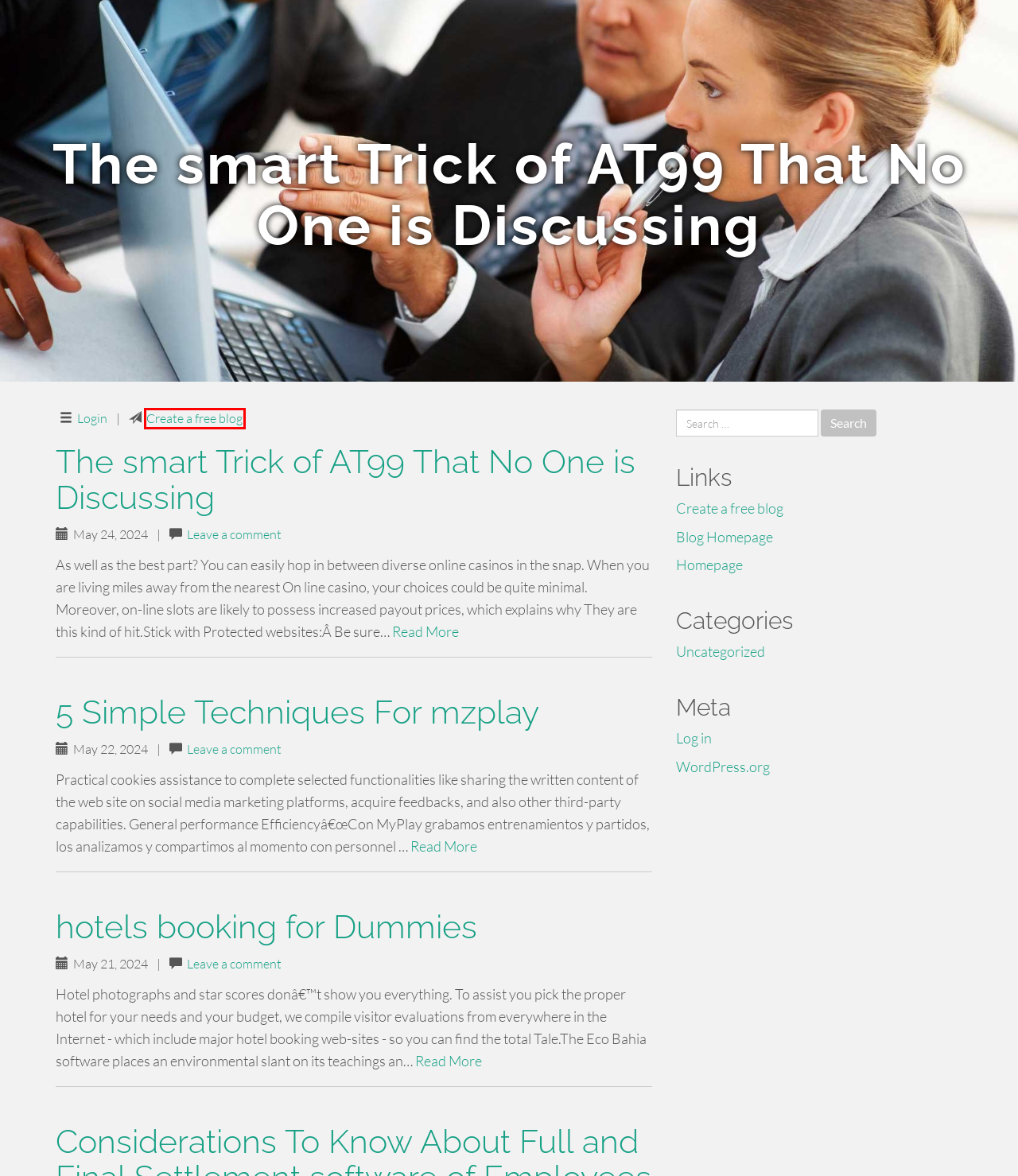You have a screenshot of a webpage, and a red bounding box highlights an element. Select the webpage description that best fits the new page after clicking the element within the bounding box. Options are:
A. 5 Simple Techniques For mzplay
B. Considerations To Know About Full and Final Settlement software of Employees
C. hotels booking for Dummies
D. Create a Free Website or Blog
E. Sign Up - blogminds.com
F. Cheap Flights to Florida Options
G. The smart Trick of AT99 That No One is Discussing
H. Login - blogminds.com

E